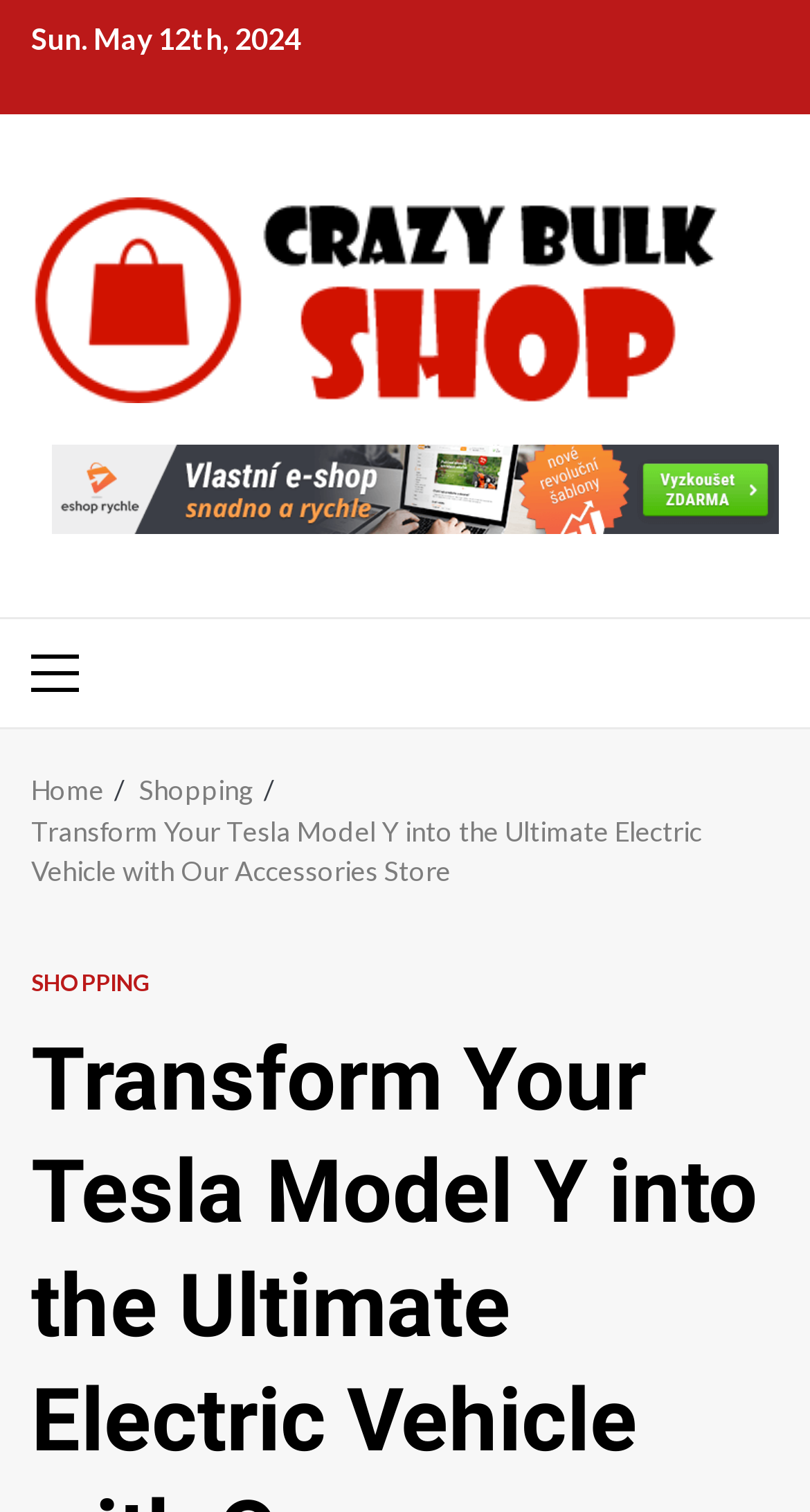How many links are in the primary menu?
Utilize the information in the image to give a detailed answer to the question.

I found the primary menu element with the bounding box coordinates [0.038, 0.41, 0.141, 0.481], which contains a single link with the text 'Primary Menu', as indicated by the StaticText element with bounding box coordinates [0.055, 0.446, 0.191, 0.501].